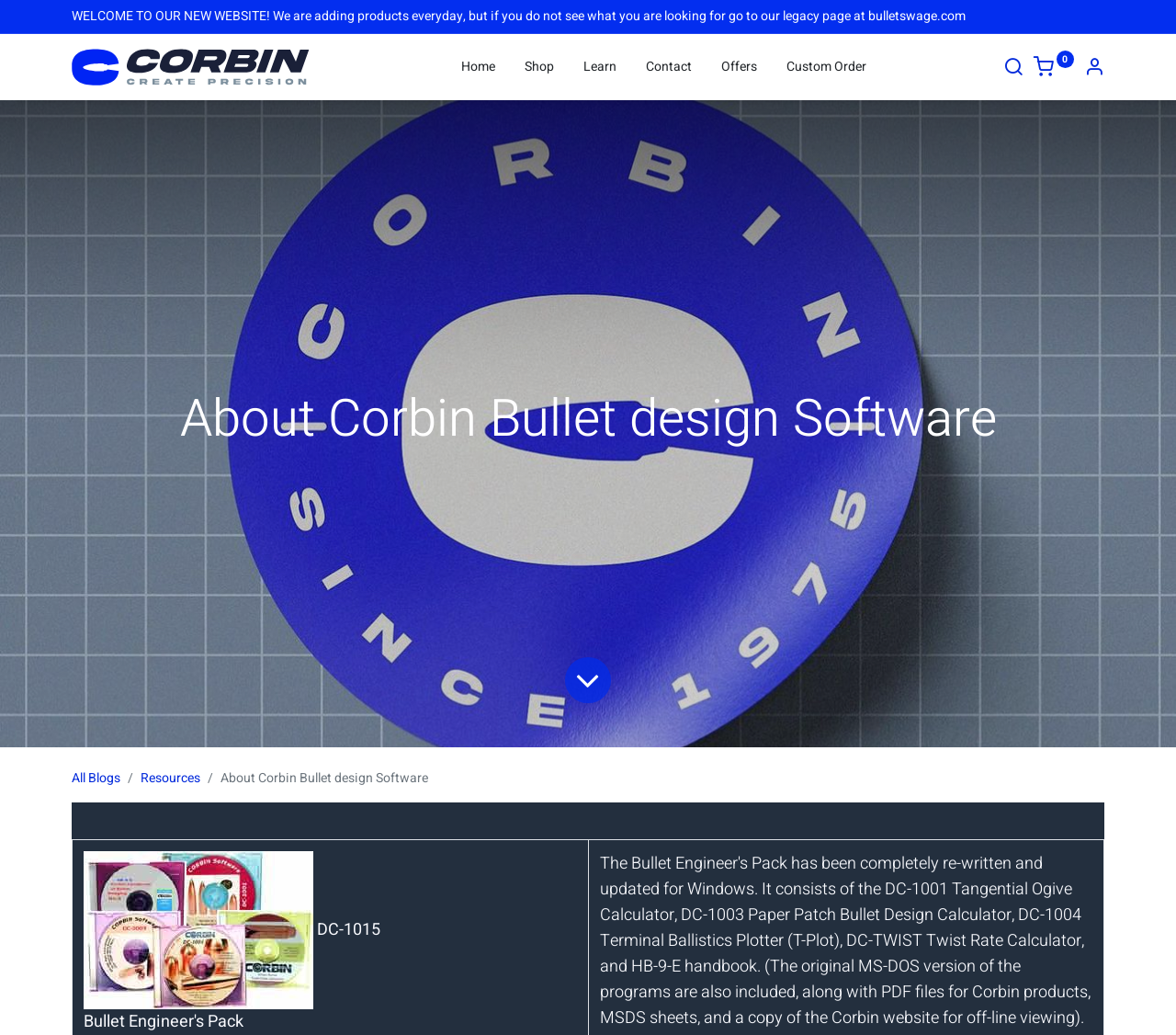Give a detailed overview of the webpage's appearance and contents.

The webpage is about Corbin Bullet design Software, as indicated by the title. At the top, there is a welcome message that invites users to explore the new website, with a link to a legacy page for products not yet listed. Below this message, there is a logo of Corbins, which is an image with a corresponding text description.

The top navigation menu consists of six menu items: Home, Shop, Learn, Contact, Offers, and Custom Order, arranged horizontally from left to right. On the right side of the navigation menu, there are three links: Search, an icon with a superscript, and Account Info.

The main content area has a heading that reads "About Corbin Bullet design Software". Below this heading, there is a link to blog content. A breadcrumb navigation menu is located at the bottom of the page, with links to All Blogs, Resources, and the current page, About Corbin Bullet design Software. Within the breadcrumb menu, there is a link to a specific blog post titled "DC-1015".